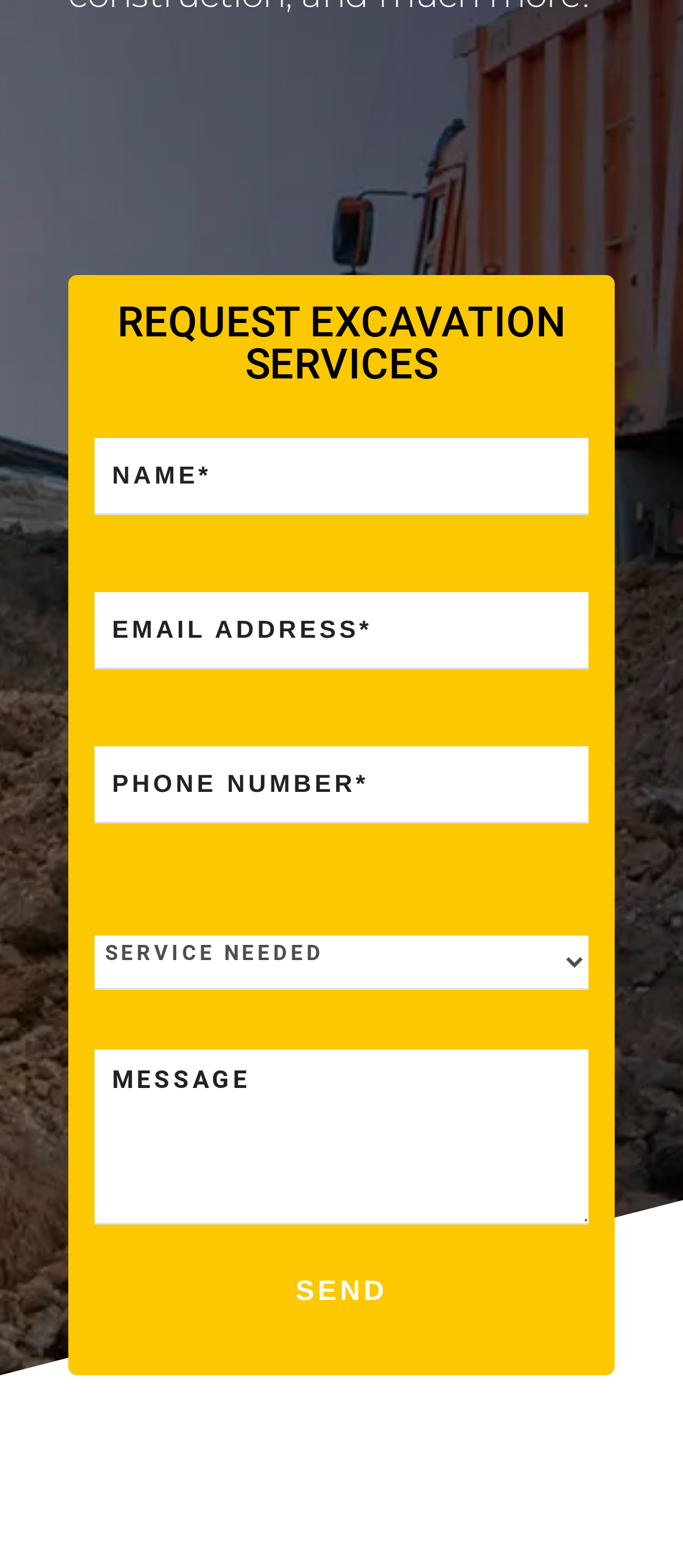Carefully observe the image and respond to the question with a detailed answer:
What is the phone number field labeled as?

The phone number field in the contact form is labeled as 'PHONE NUMBER*', indicating that it is a required field and that users should enter their phone number in this field.